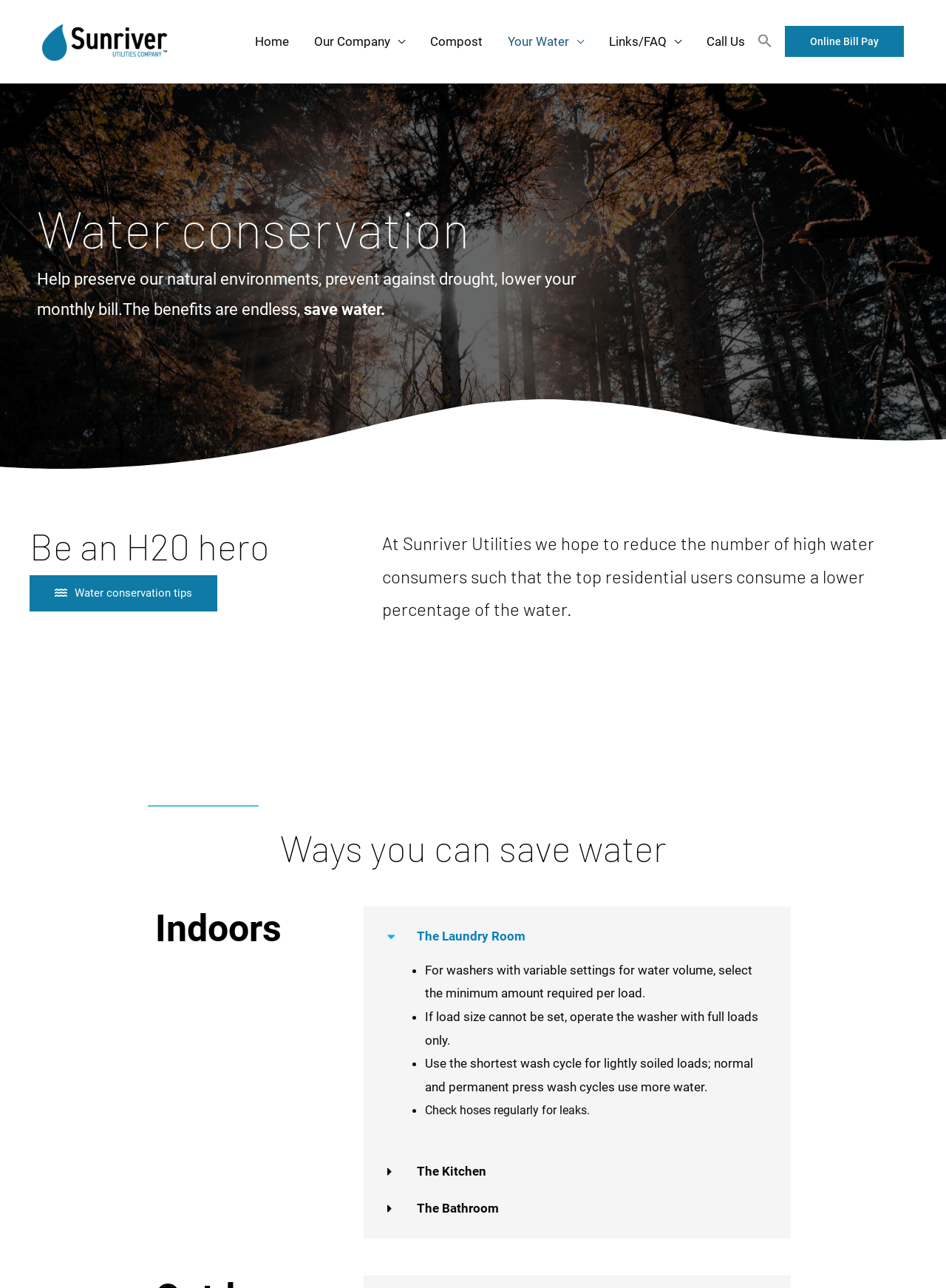Locate the bounding box coordinates of the region to be clicked to comply with the following instruction: "view indoor water saving tips". The coordinates must be four float numbers between 0 and 1, in the form [left, top, right, bottom].

[0.164, 0.704, 0.368, 0.738]